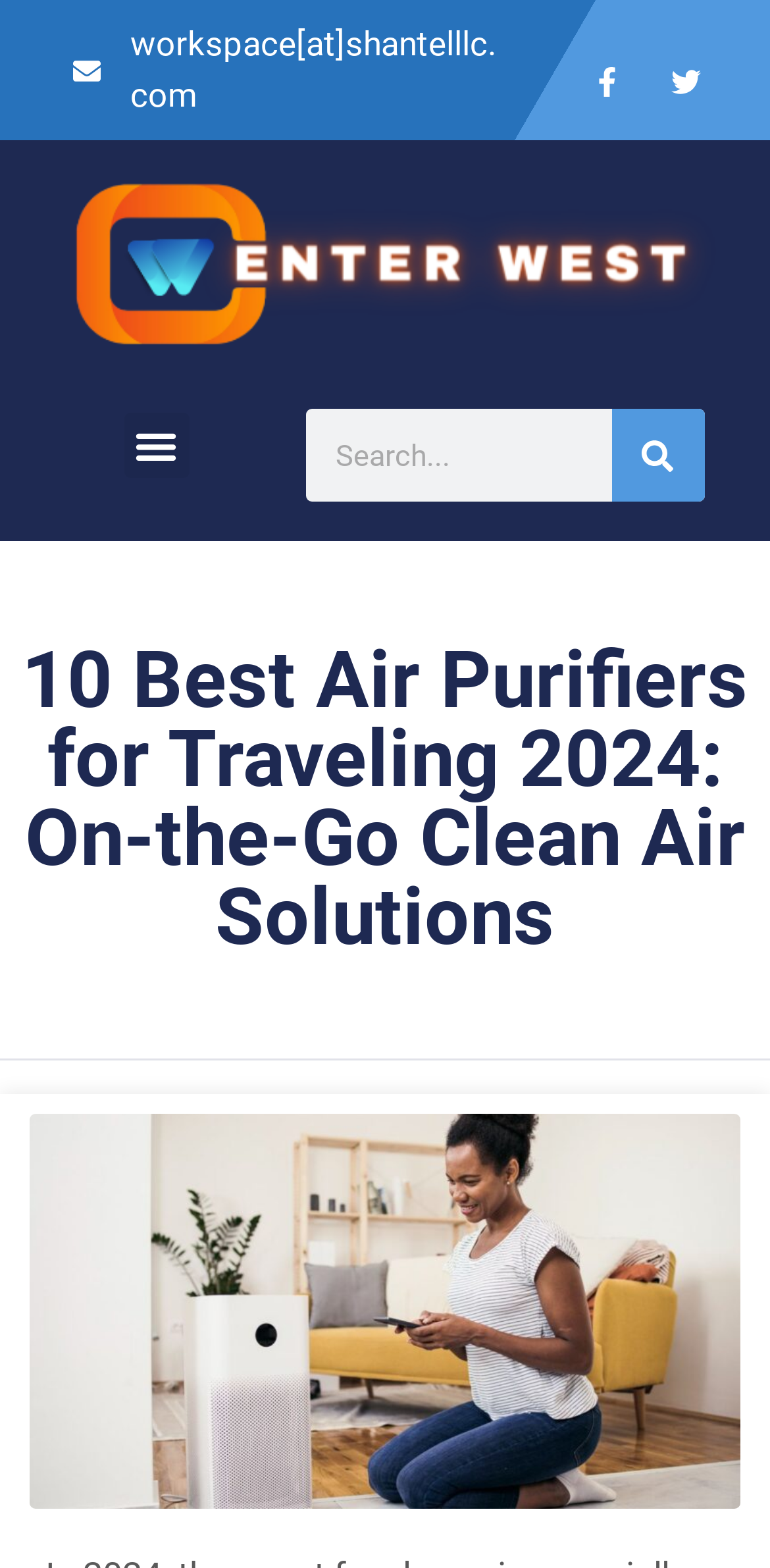Please determine the bounding box coordinates for the UI element described here. Use the format (top-left x, top-left y, bottom-right x, bottom-right y) with values bounded between 0 and 1: alt="centerwest.org logo"

[0.051, 0.115, 0.949, 0.223]